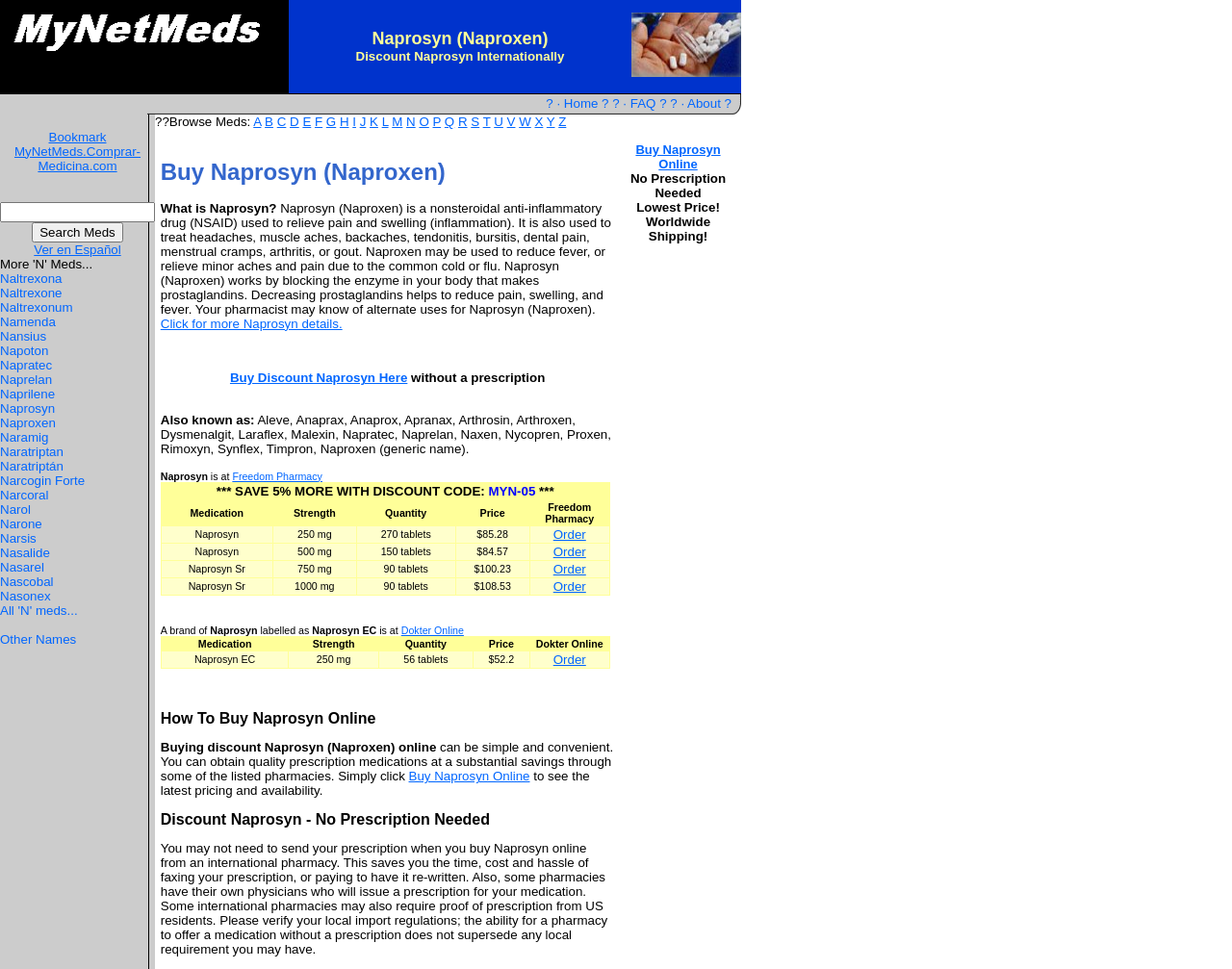Please identify the bounding box coordinates of the region to click in order to complete the given instruction: "Click the '? · FAQ?' link". The coordinates should be four float numbers between 0 and 1, i.e., [left, top, right, bottom].

[0.497, 0.099, 0.541, 0.114]